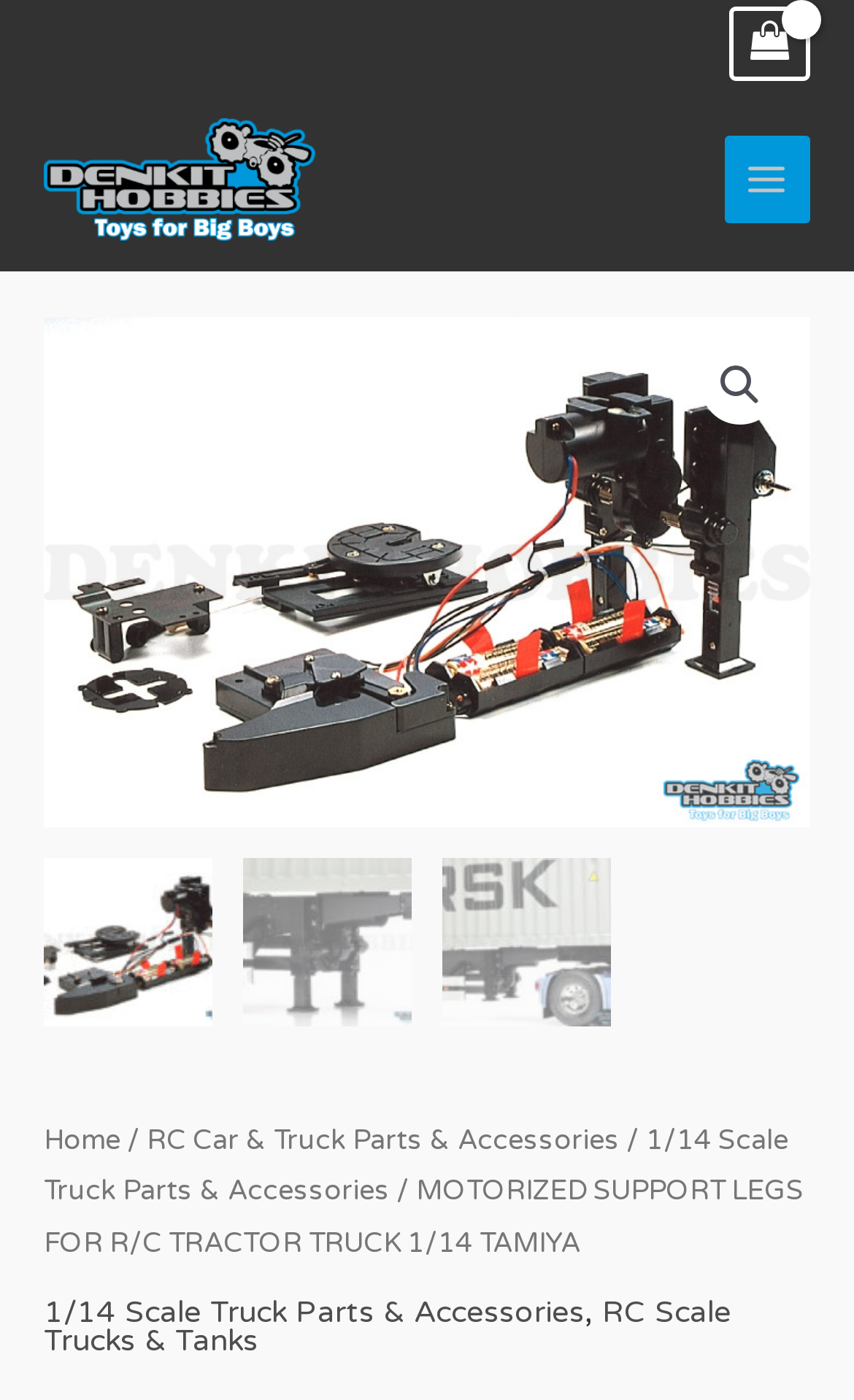Can you find the bounding box coordinates for the element to click on to achieve the instruction: "Search for something"?

[0.821, 0.247, 0.914, 0.304]